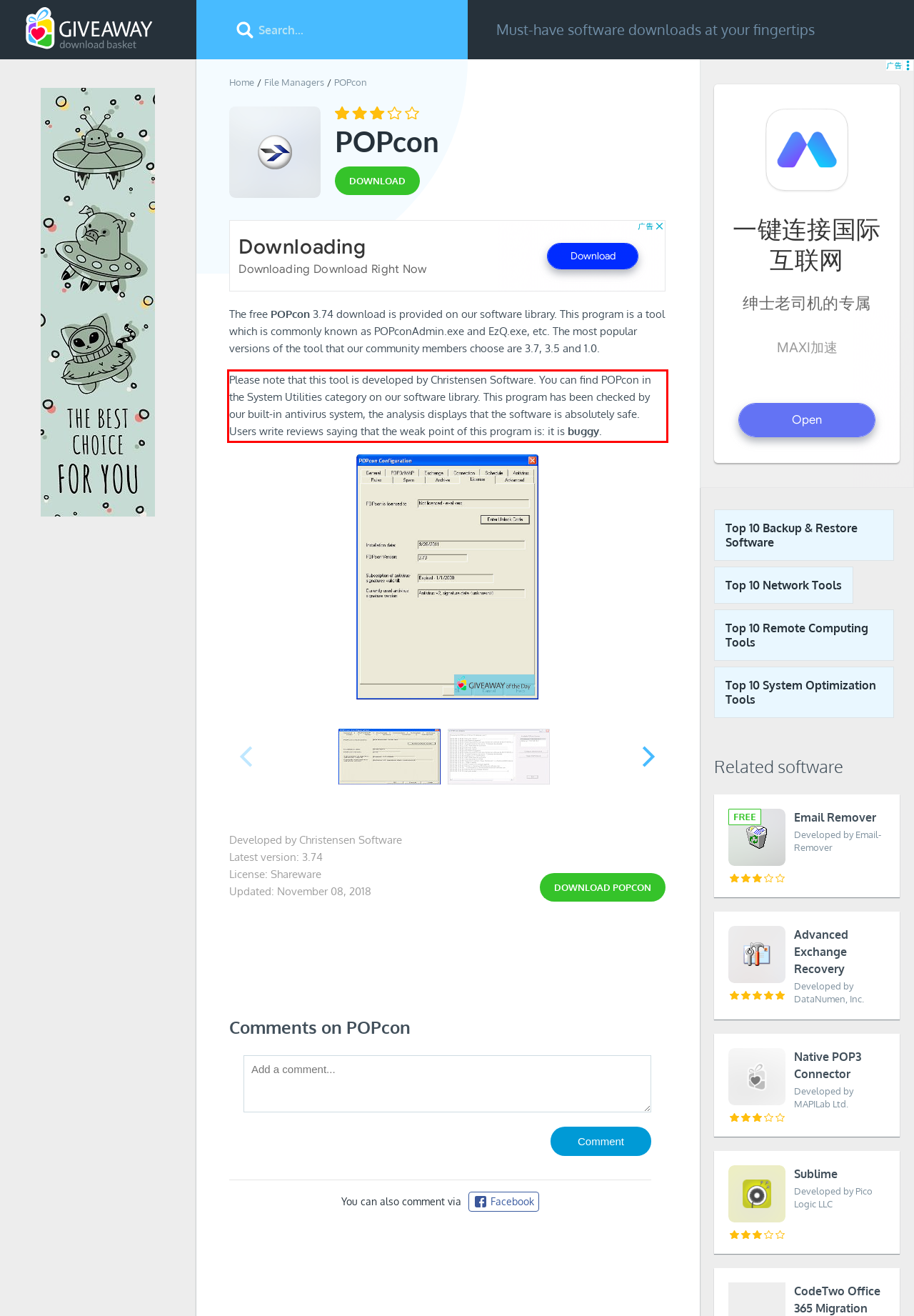Given a webpage screenshot, identify the text inside the red bounding box using OCR and extract it.

Please note that this tool is developed by Christensen Software. You can find POPcon in the System Utilities category on our software library. This program has been checked by our built-in antivirus system, the analysis displays that the software is absolutely safe. Users write reviews saying that the weak point of this program is: it is buggy.